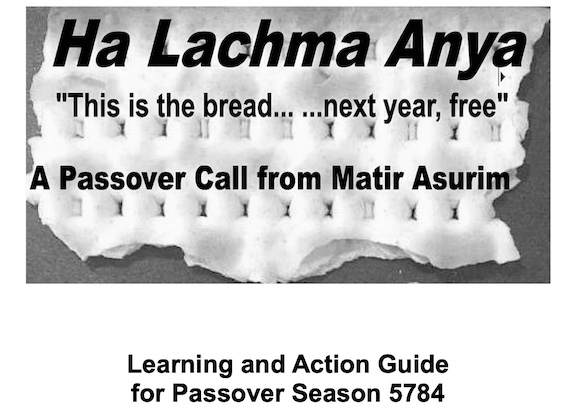What is the year of the Passover season referenced in the guide?
Answer the question based on the image using a single word or a brief phrase.

5784